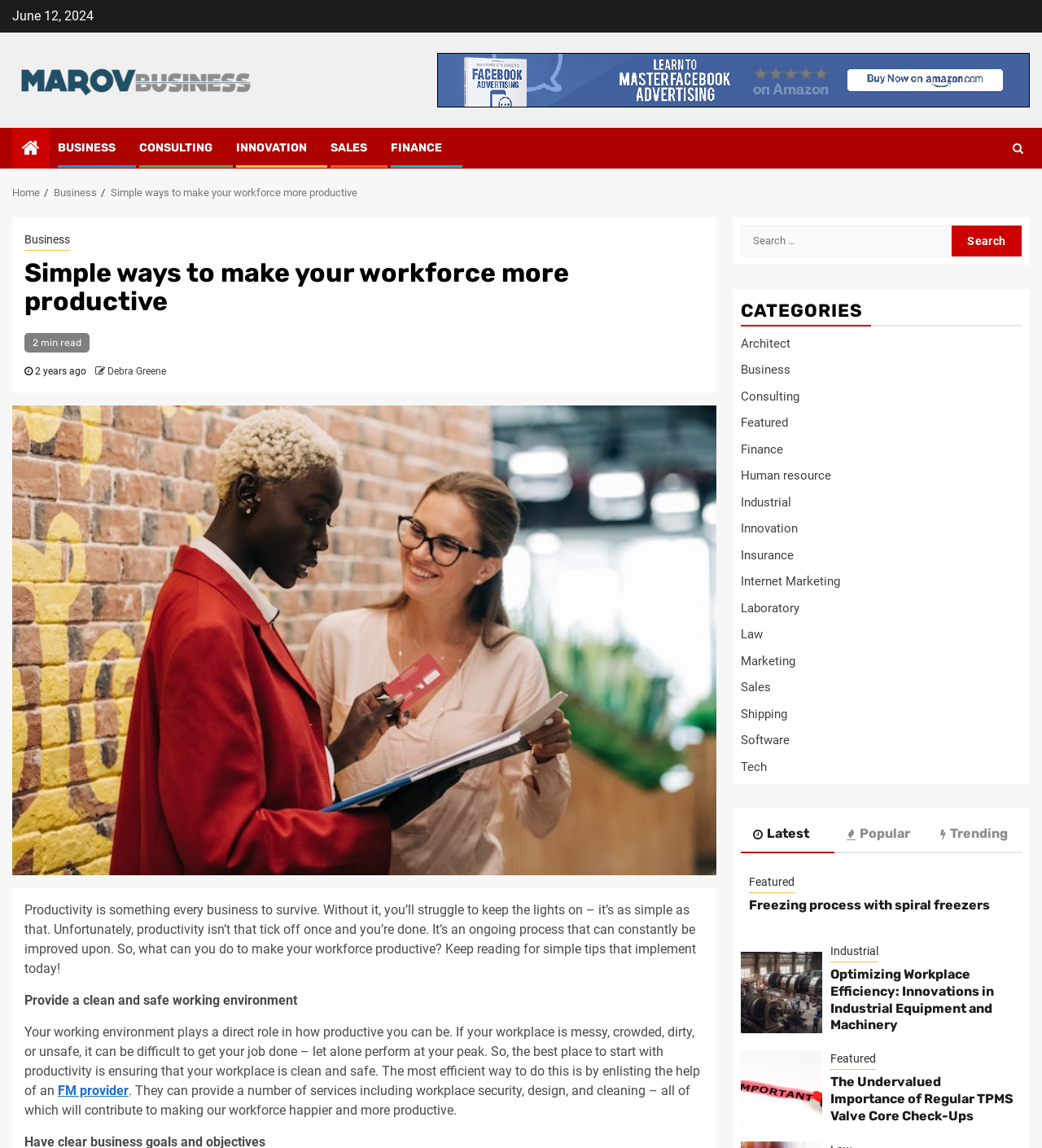Provide the bounding box coordinates of the area you need to click to execute the following instruction: "Search for something".

[0.711, 0.196, 0.913, 0.223]